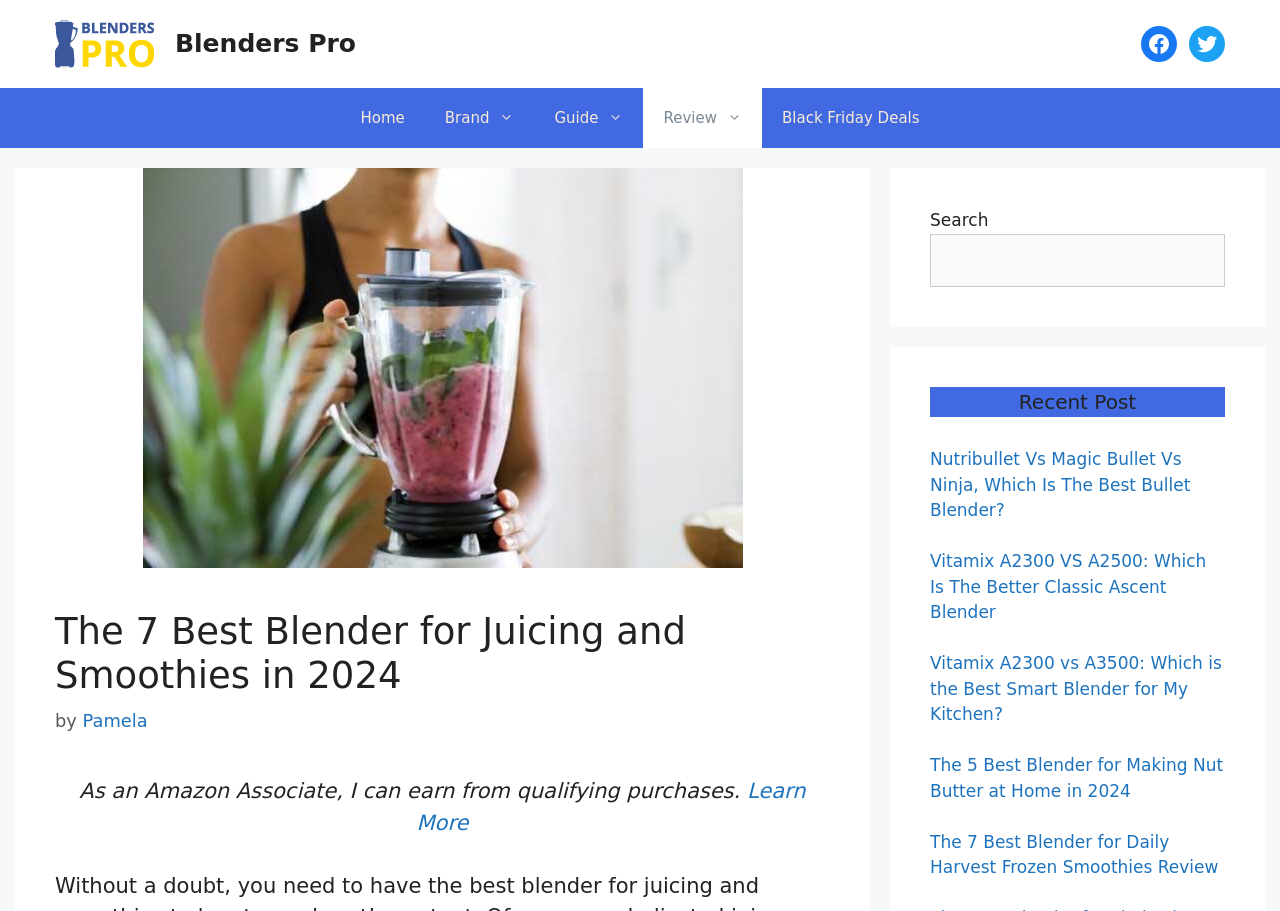Describe all the key features of the webpage in detail.

This webpage is a review of the 7 best blenders for juicing and smoothies in 2024. At the top, there is a banner with the site's name, "Blenders Pro", accompanied by an image of the same name. Below the banner, there is a navigation menu with links to "Home", "Brand", "Guide", "Review", and "Black Friday Deals". 

To the right of the navigation menu, there is a large image related to the best blender for juicing and smoothies. Below this image, there is a heading that reads "The 7 Best Blender for Juicing and Smoothies in 2024" followed by the author's name, "Pamela". 

Further down, there is a section with a disclaimer about earning from qualifying purchases as an Amazon Associate. Below this, there is a link to "Learn More". 

On the right side of the page, there is a complementary section with a search bar and a heading that reads "Recent Post". Below this, there are five links to recent articles, including "Nutribullet Vs Magic Bullet Vs Ninja, Which Is The Best Bullet Blender?", "Vitamix A2300 VS A2500: Which Is The Better Classic Ascent Blender", and others.